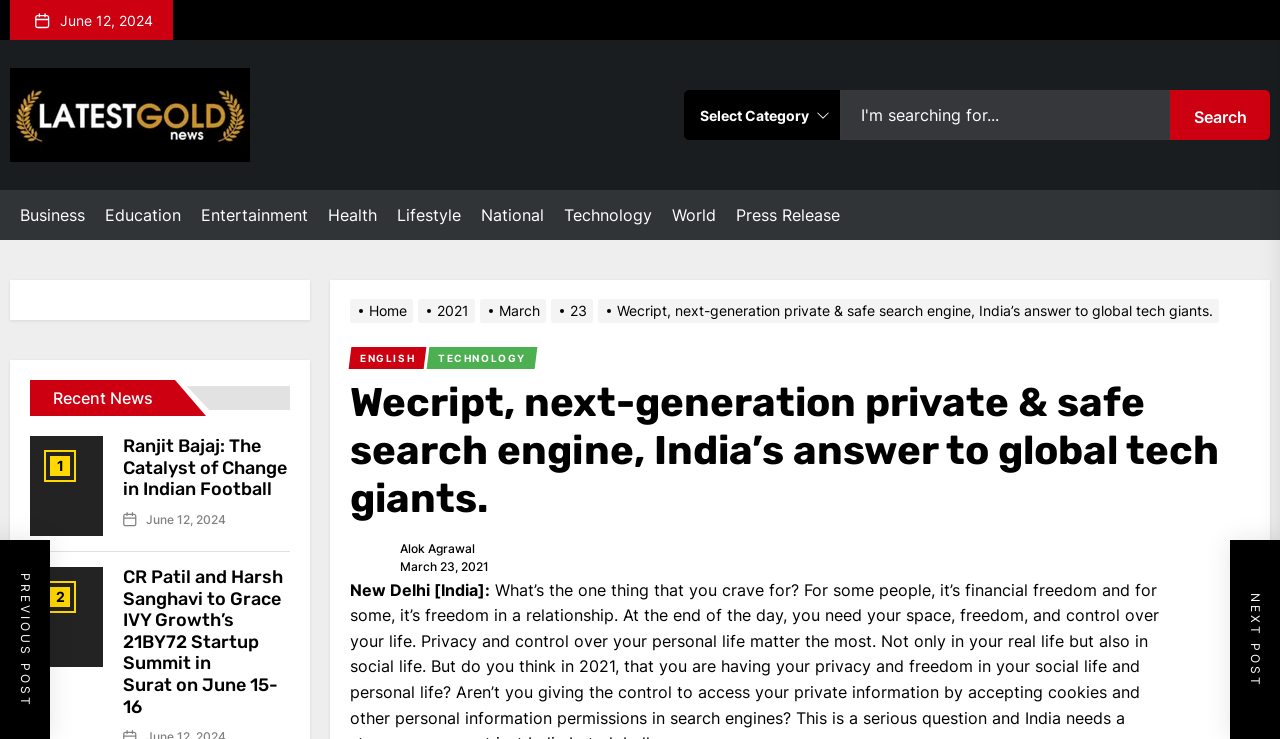Please identify the bounding box coordinates of the element that needs to be clicked to perform the following instruction: "Read Ranjit Bajaj article".

[0.096, 0.589, 0.224, 0.677]